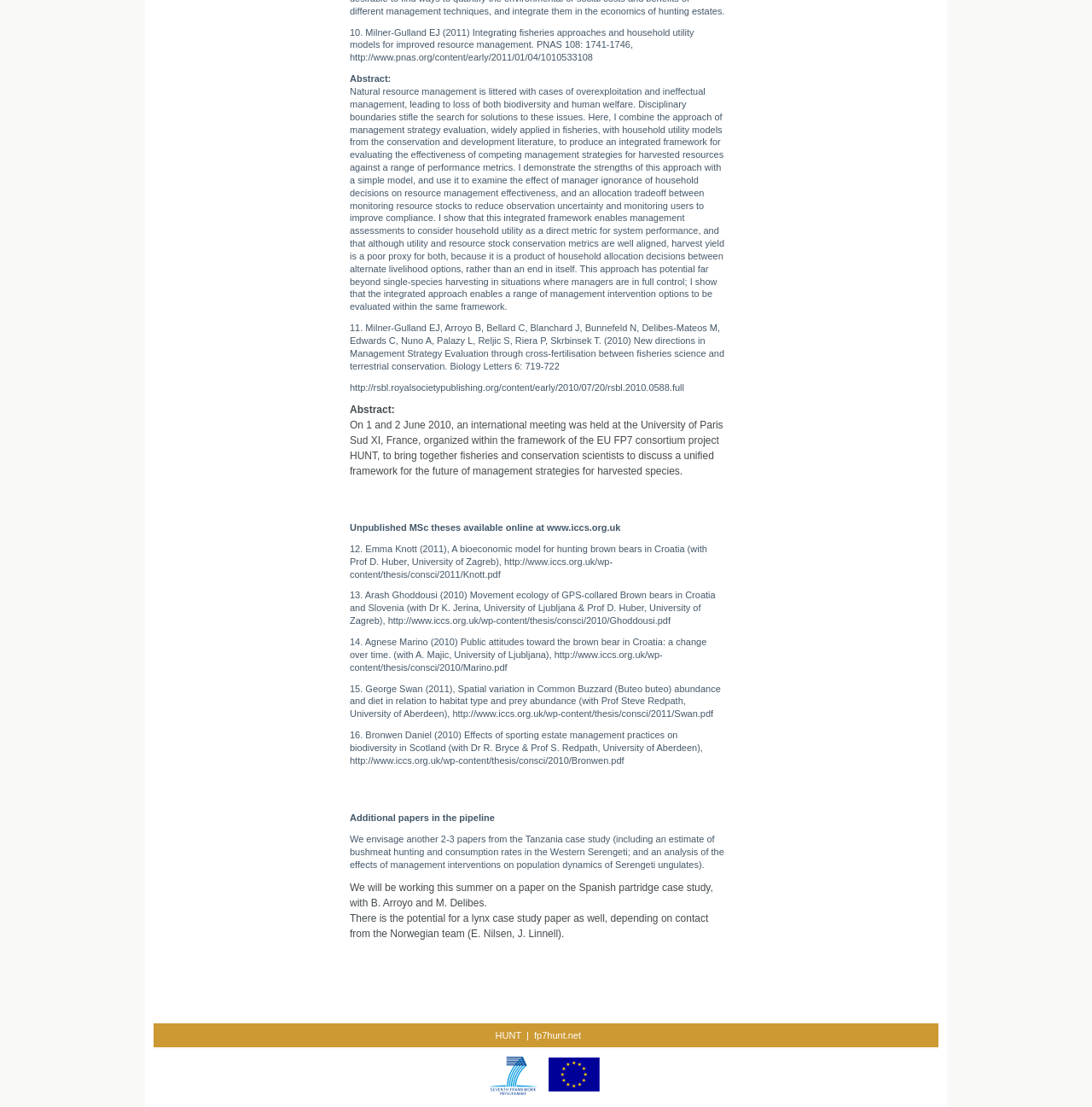How many unpublished MSc theses are listed? Using the information from the screenshot, answer with a single word or phrase.

5